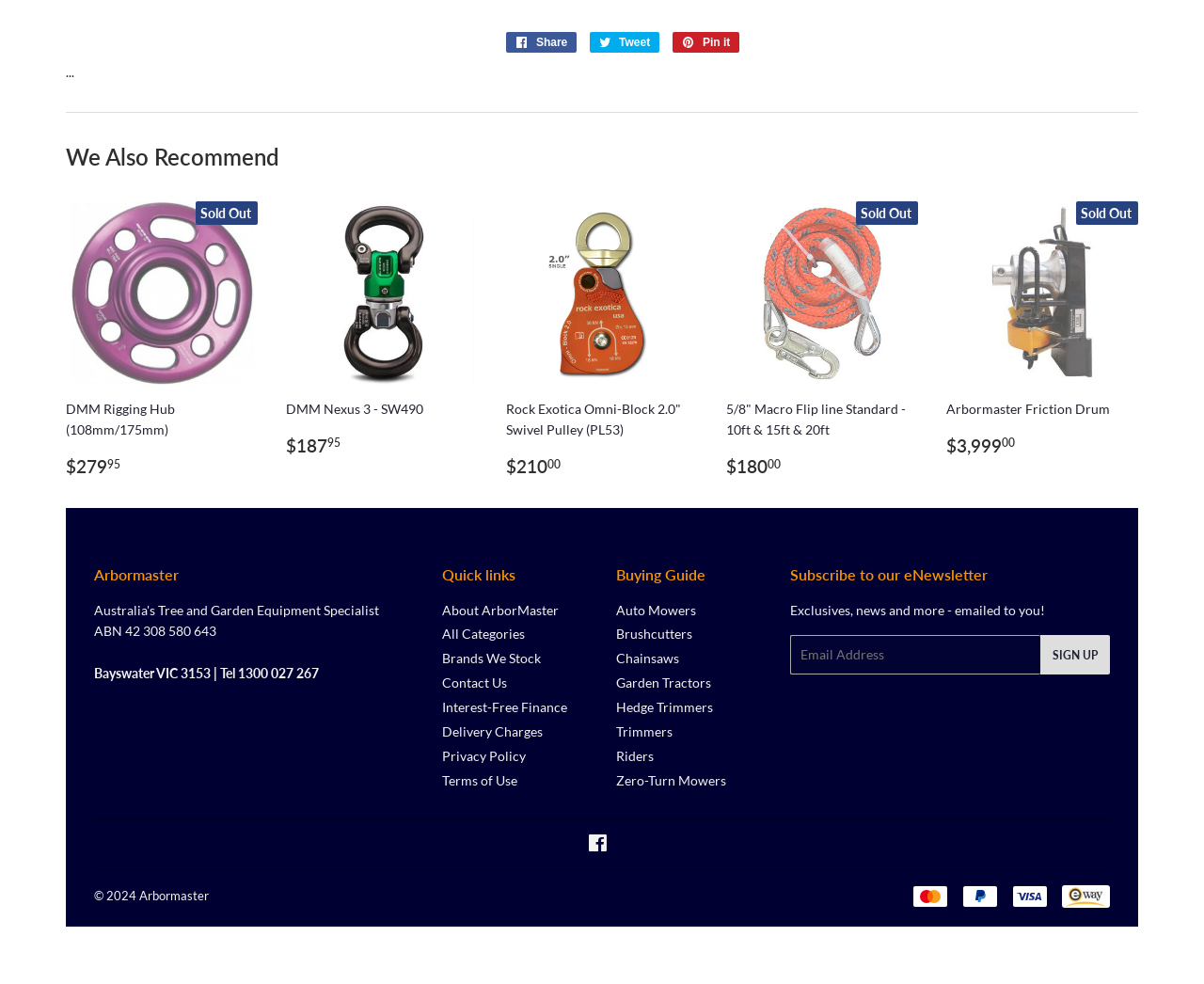What is the company's contact information?
Use the image to answer the question with a single word or phrase.

1300 002 7267, Bayswater VIC 3153